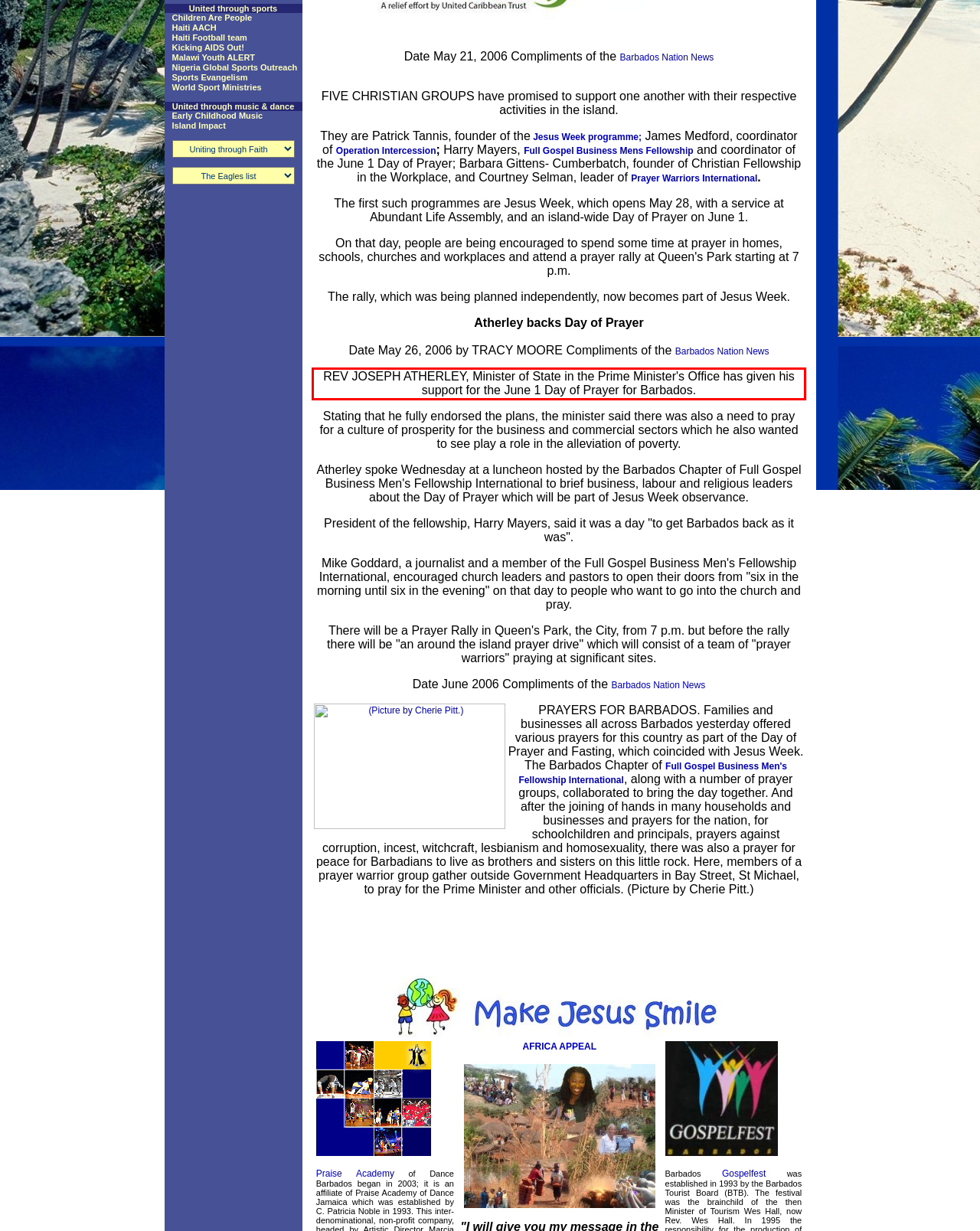Examine the webpage screenshot and use OCR to obtain the text inside the red bounding box.

REV JOSEPH ATHERLEY, Minister of State in the Prime Minister's Office has given his support for the June 1 Day of Prayer for Barbados.